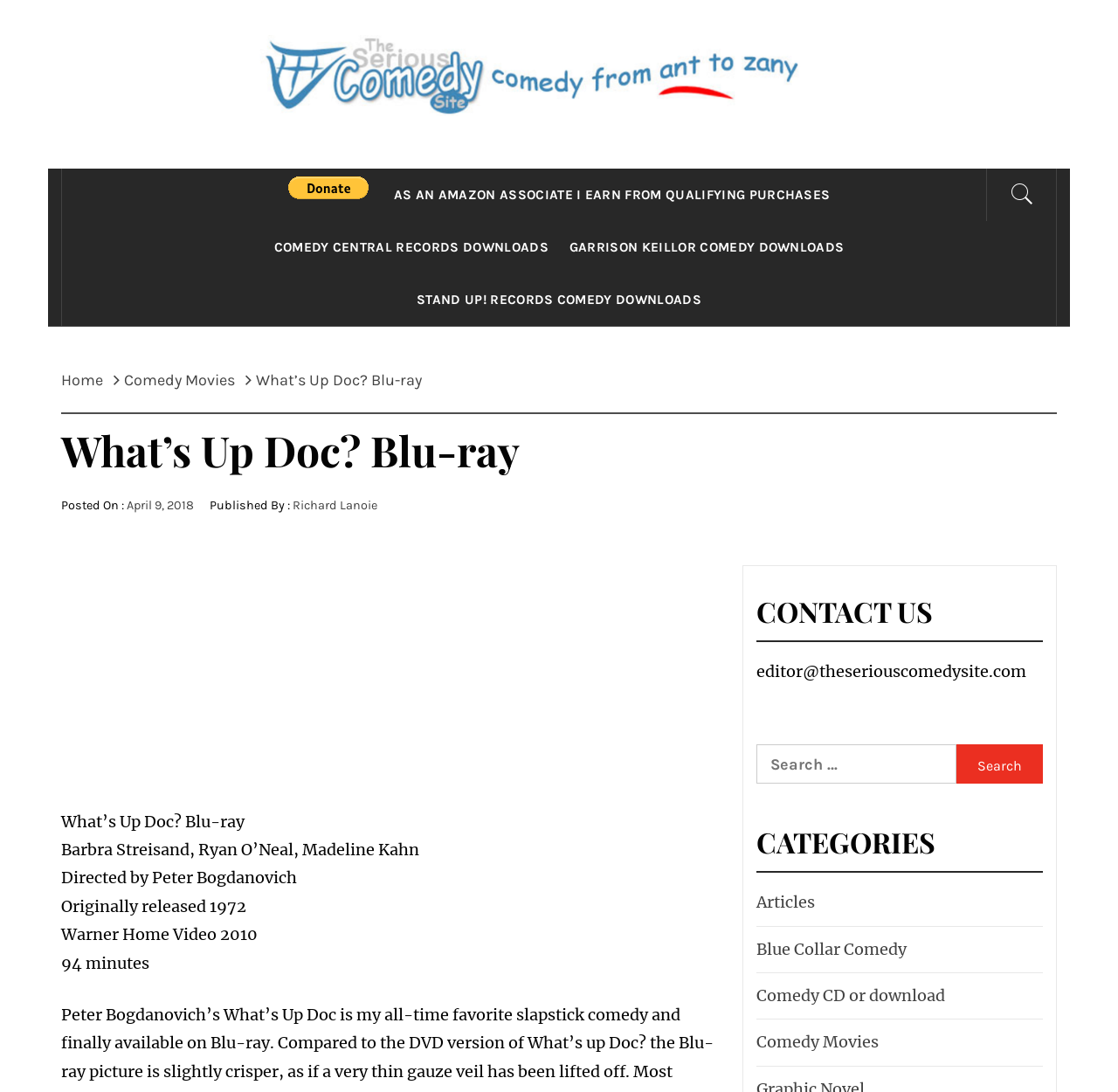Specify the bounding box coordinates of the element's area that should be clicked to execute the given instruction: "Search for a comedy movie". The coordinates should be four float numbers between 0 and 1, i.e., [left, top, right, bottom].

[0.677, 0.682, 0.856, 0.718]